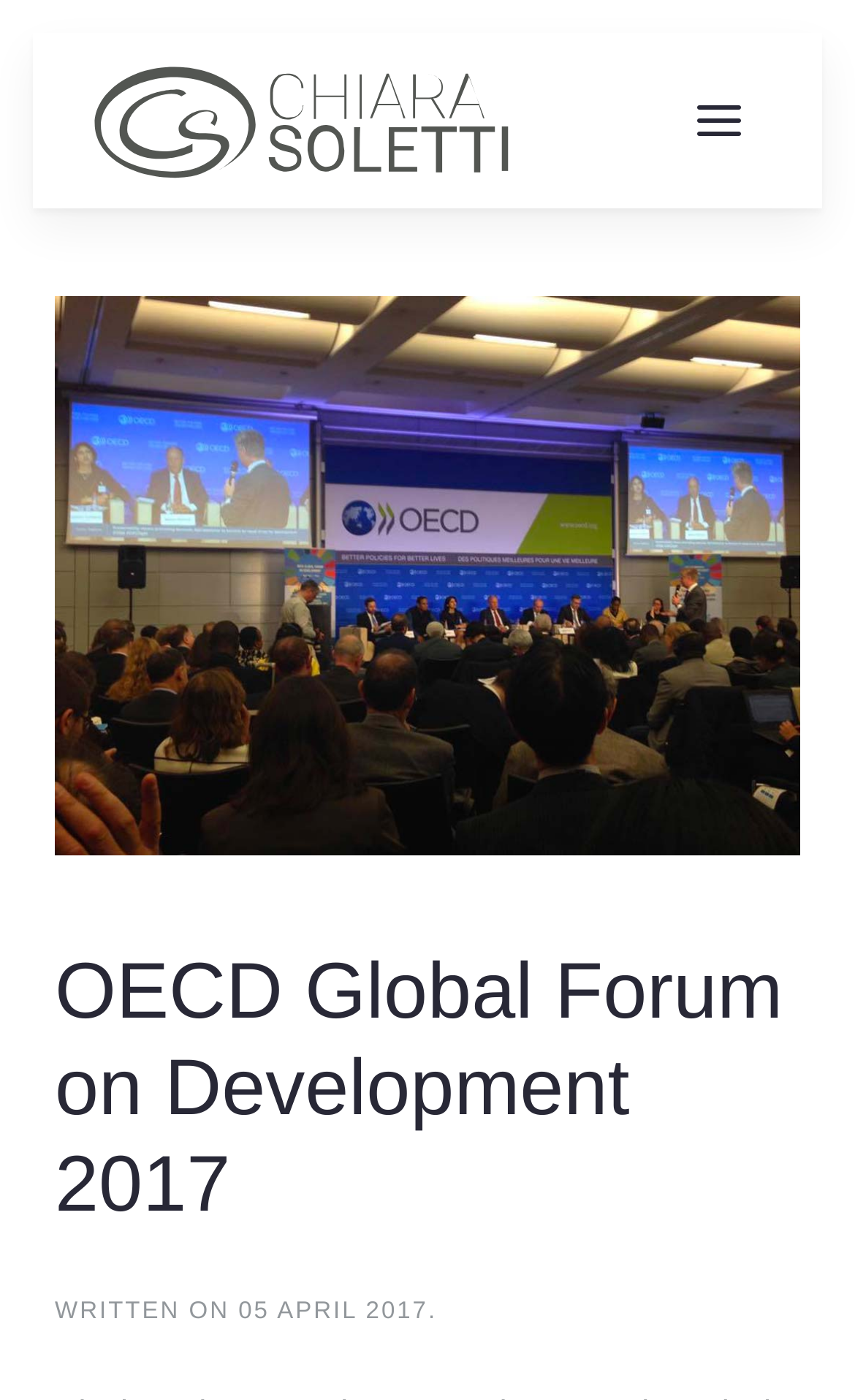Extract the top-level heading from the webpage and provide its text.

OECD Global Forum on Development 2017